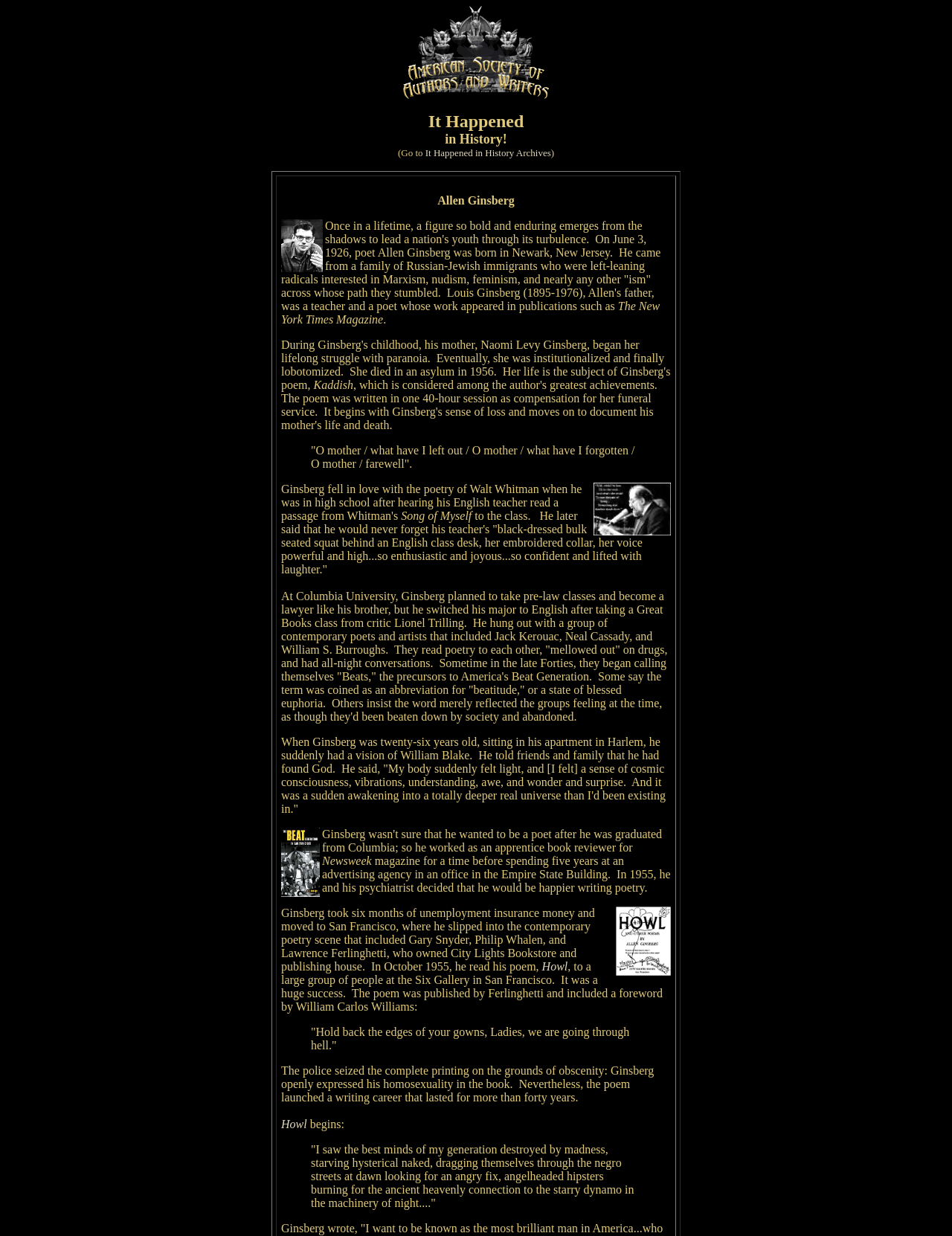Given the element description: "AI and Machine Learning Bootcamp", predict the bounding box coordinates of this UI element. The coordinates must be four float numbers between 0 and 1, given as [left, top, right, bottom].

None